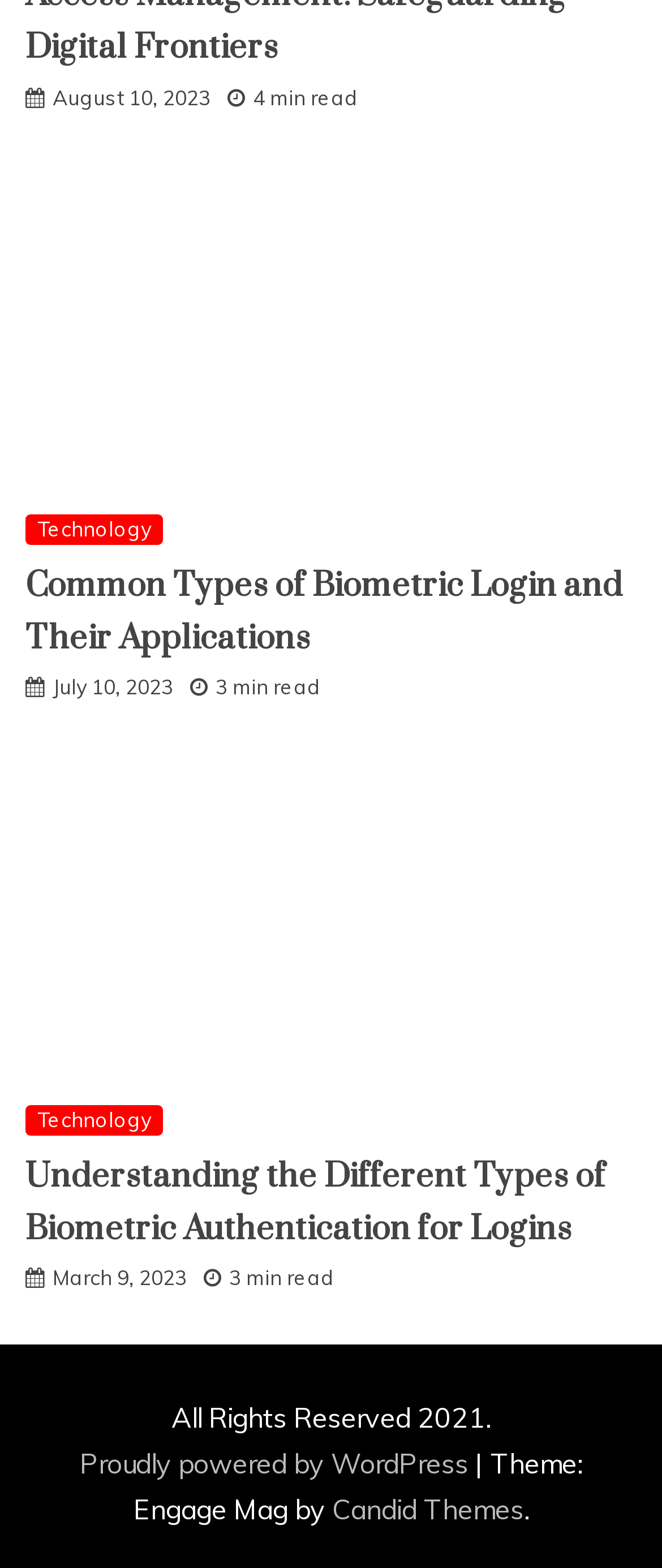Answer with a single word or phrase: 
What is the name of the theme used by the website?

Engage Mag